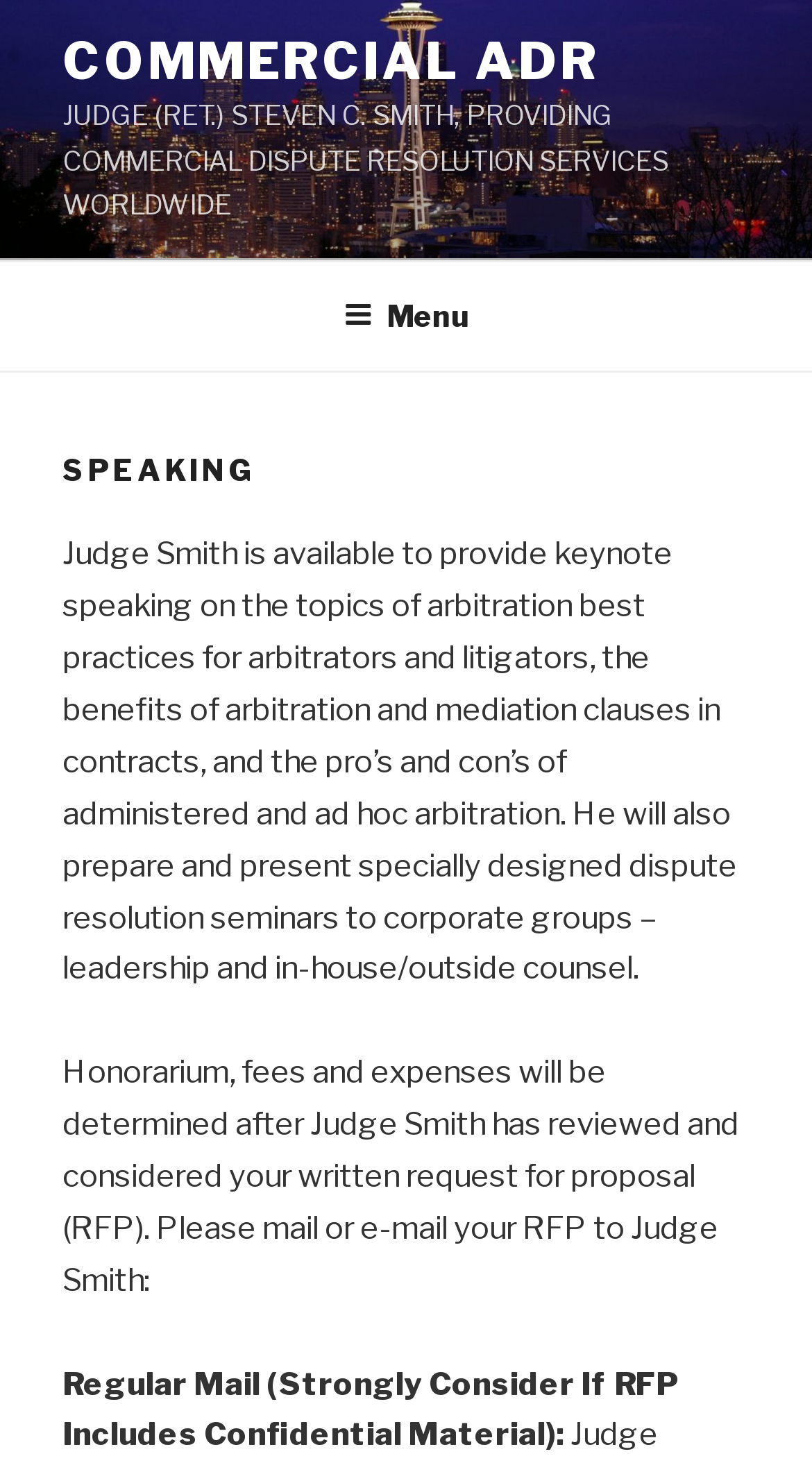Illustrate the webpage thoroughly, mentioning all important details.

The webpage is about Judge Smith's speaking services, specifically his availability for keynote speaking on topics related to arbitration and dispute resolution. At the top of the page, there is a link labeled "COMMERCIAL ADR" and a heading that reads "JUDGE (RET.) STEVEN C. SMITH, PROVIDING COMMERCIAL DISPUTE RESOLUTION SERVICES WORLDWIDE". 

Below this, there is a top menu navigation bar that spans the entire width of the page. Within this menu, there is a button labeled "Menu" that, when expanded, reveals a dropdown menu. 

In the main content area, there is a heading that reads "SPEAKING", followed by a paragraph of text that describes Judge Smith's speaking services, including the topics he can speak about and the types of seminars he can present. 

Below this, there is another paragraph of text that explains how to request a proposal from Judge Smith, including the information that needs to be included in the request and how to submit it. 

Finally, there is a third paragraph of text that provides an alternative method for submitting a request, specifically for confidential materials.